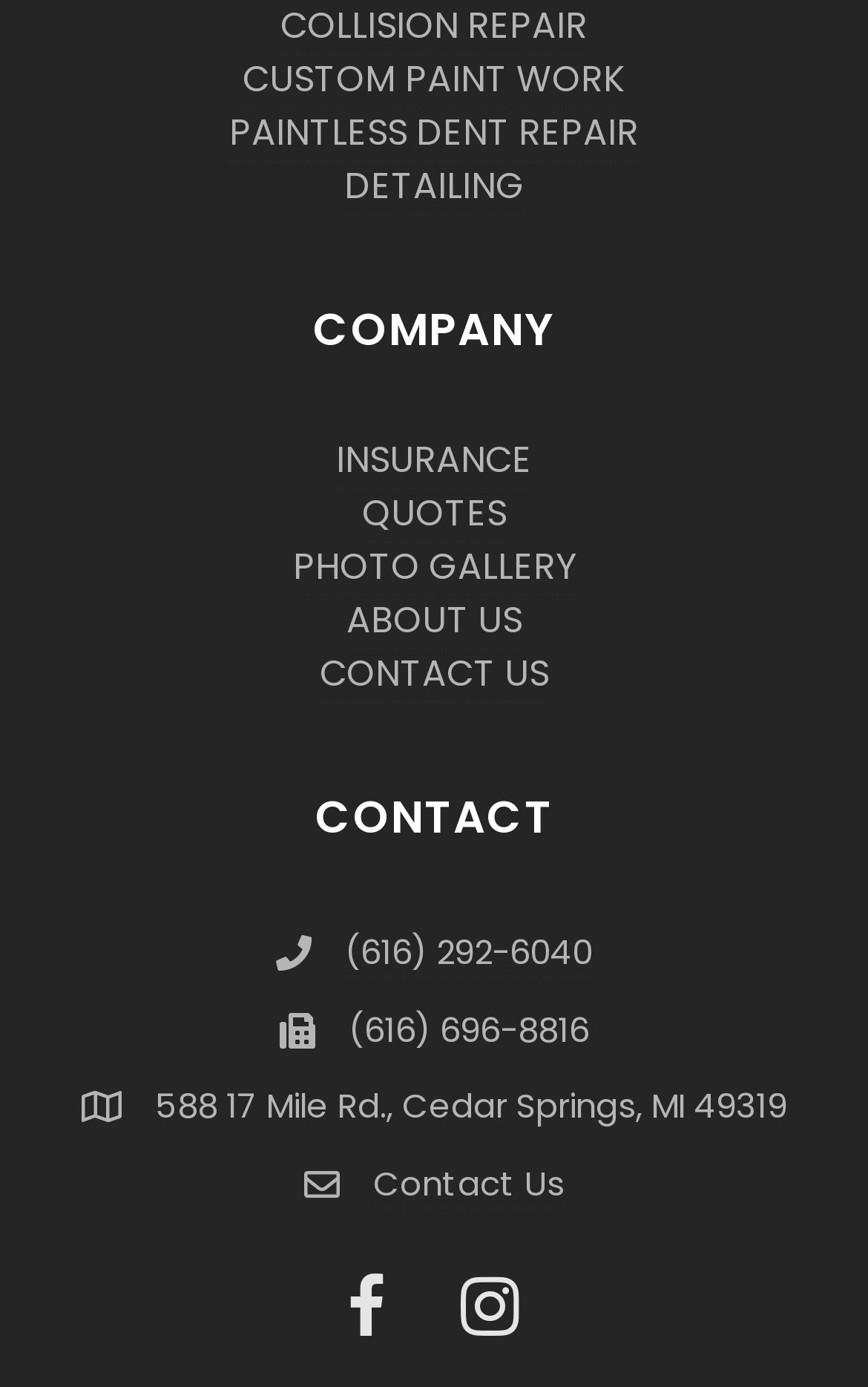Please identify the bounding box coordinates of the clickable element to fulfill the following instruction: "Call (616) 292-6040". The coordinates should be four float numbers between 0 and 1, i.e., [left, top, right, bottom].

[0.397, 0.67, 0.682, 0.705]